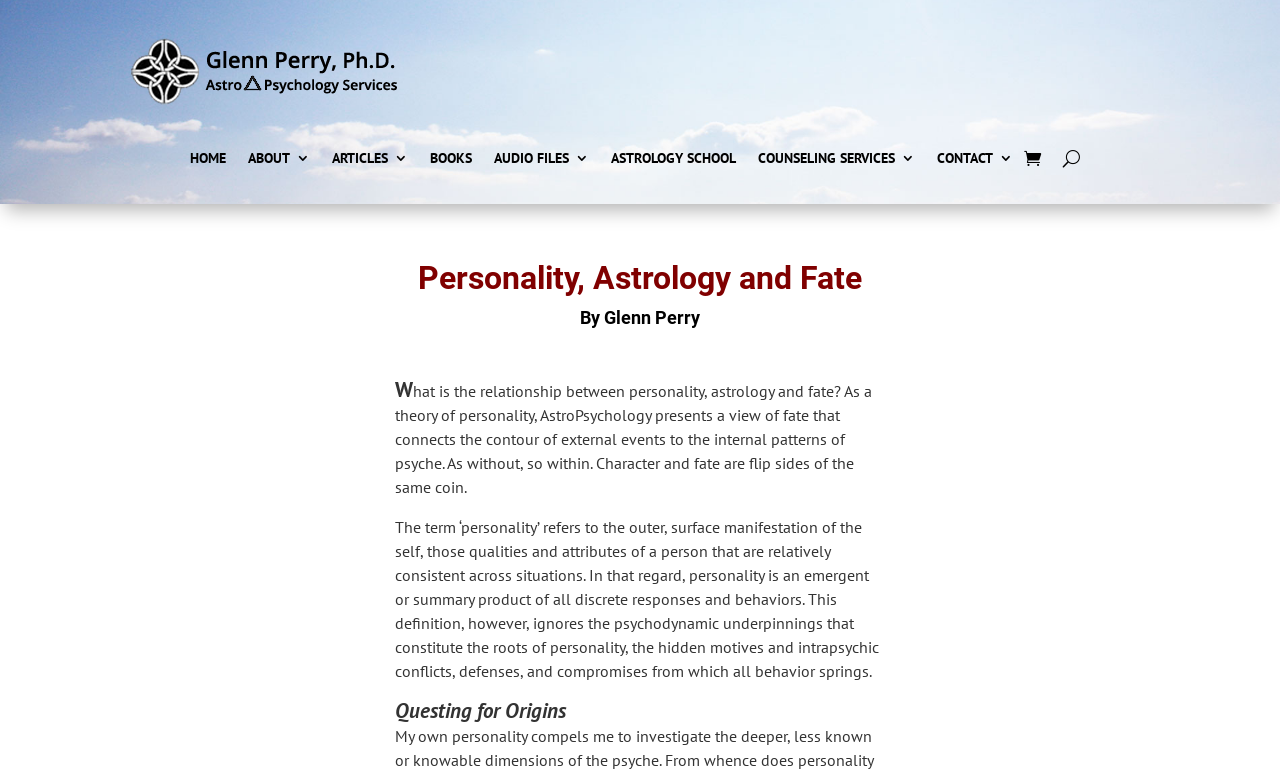Answer the question in one word or a short phrase:
What is the last section title on the webpage?

Questing for Origins